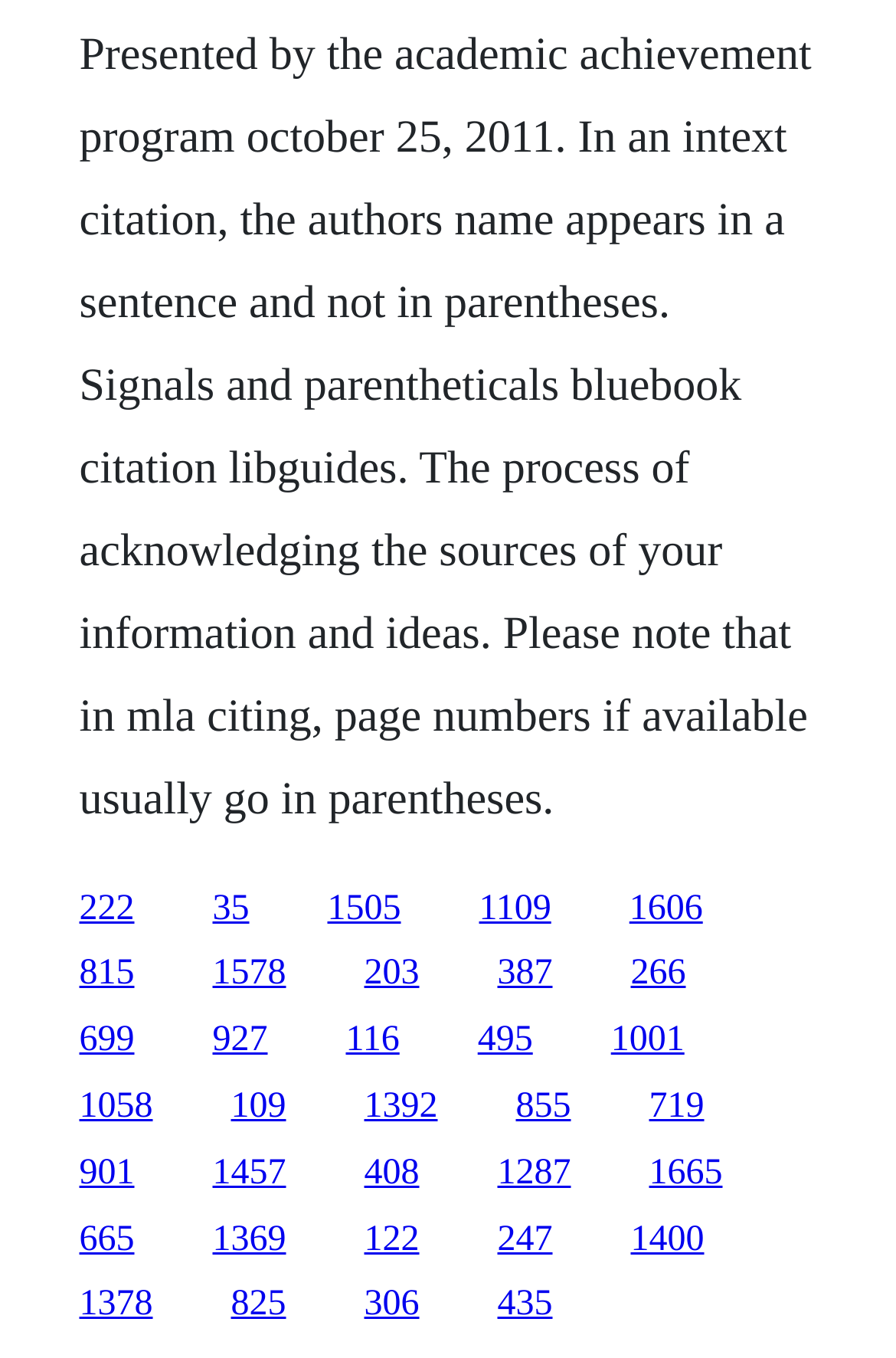Give the bounding box coordinates for the element described by: "222".

[0.088, 0.654, 0.15, 0.683]